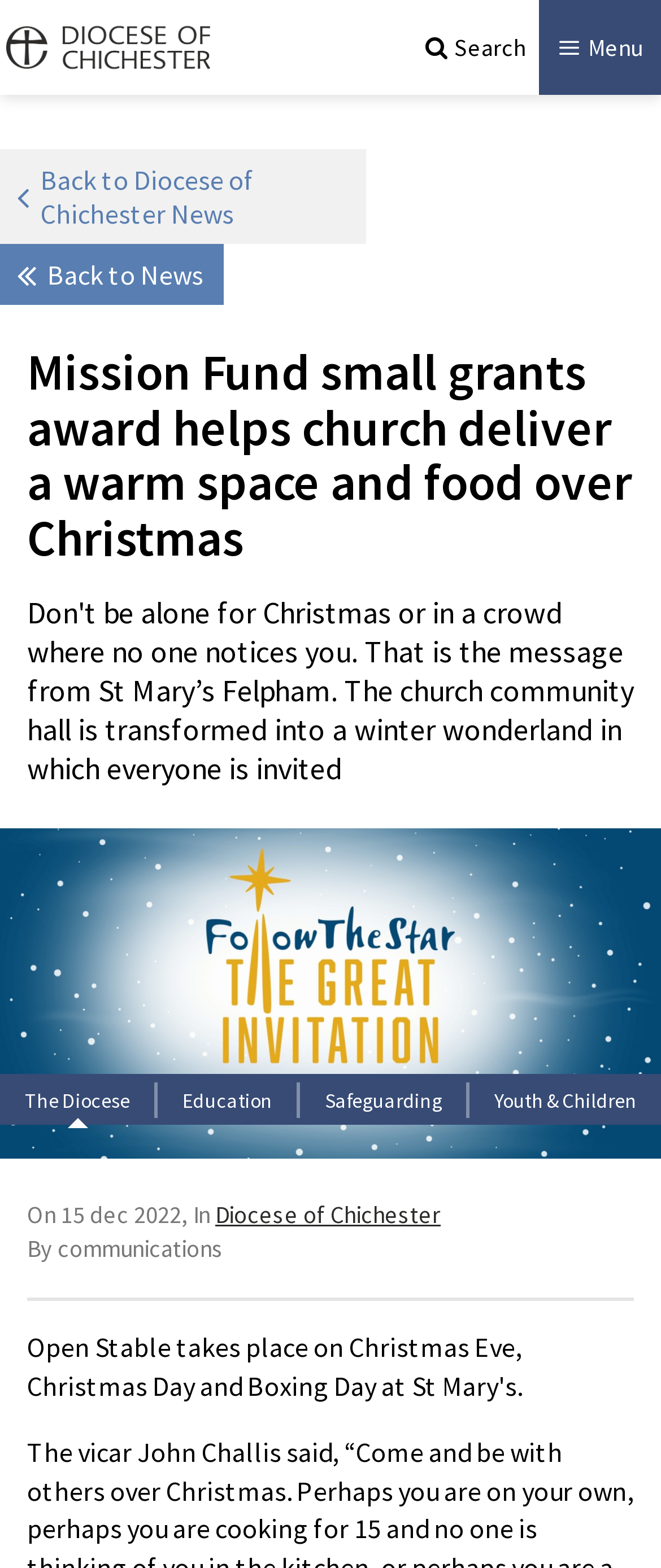Analyze the image and give a detailed response to the question:
What is the date of the article?

The date of the article can be found below the image, where it is written as 'On 15 dec 2022' in a static text element.